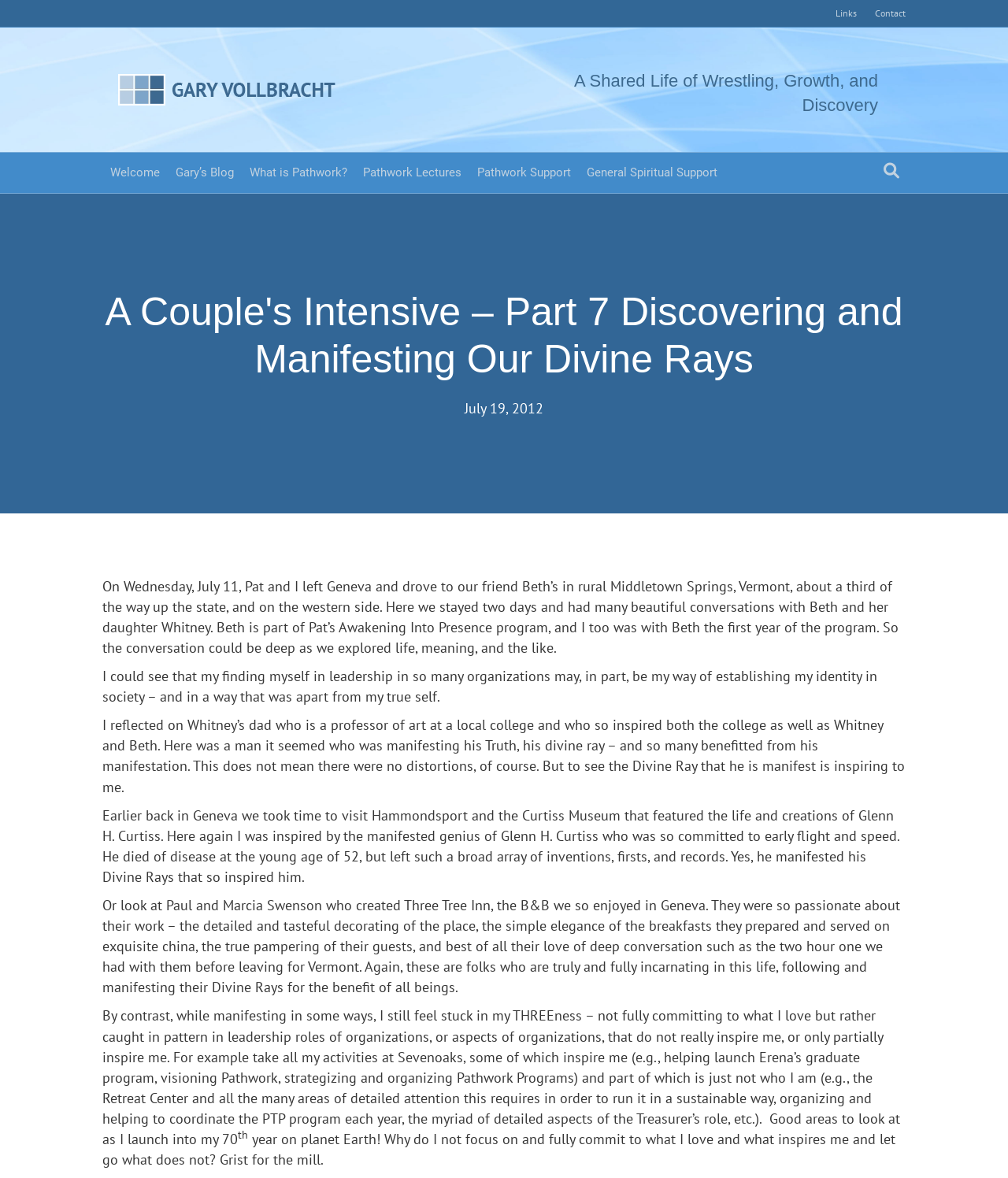Give a one-word or one-phrase response to the question: 
What is the topic of the blog post?

Discovering and Manifesting Our Divine Rays